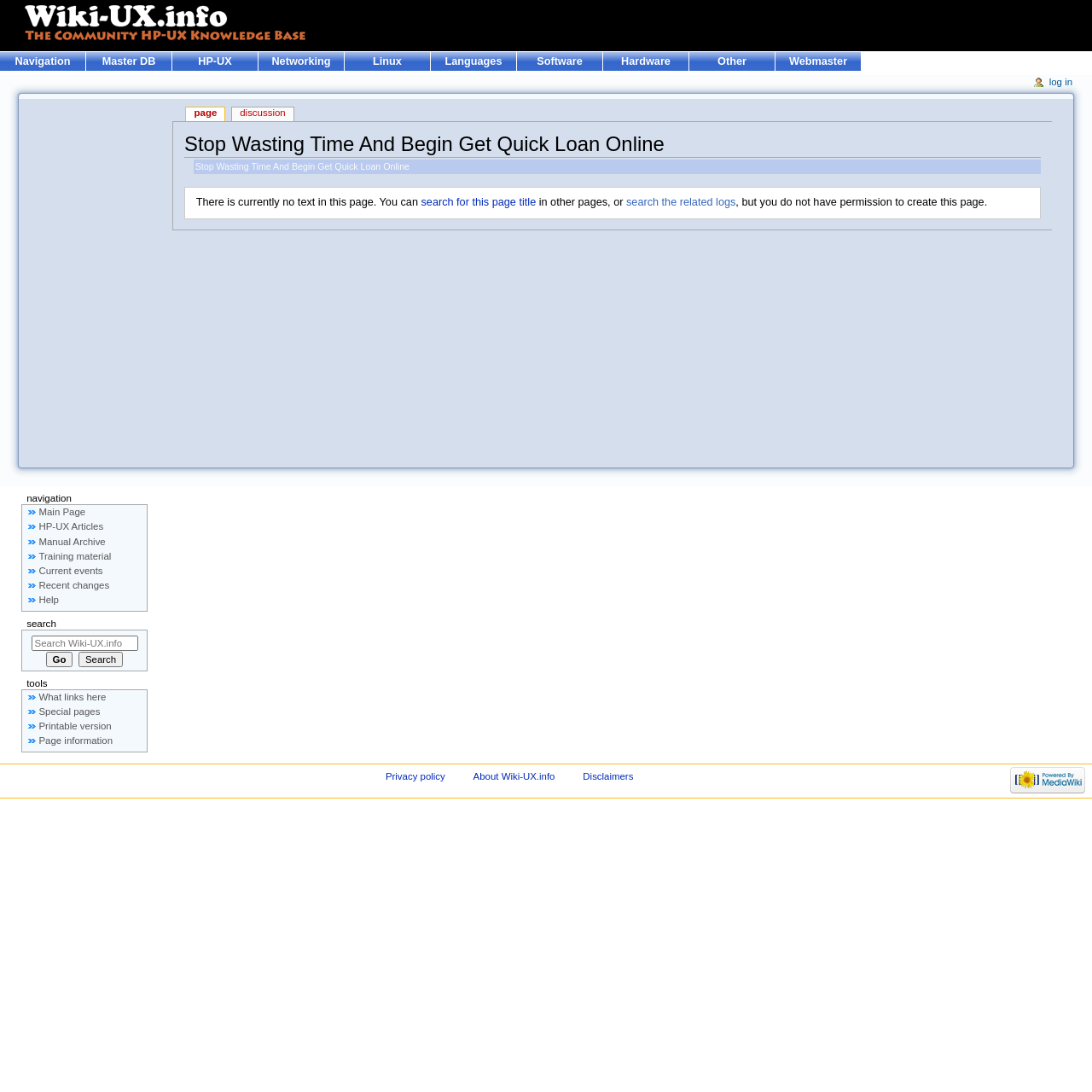Locate the bounding box coordinates of the element that should be clicked to execute the following instruction: "View page information".

[0.025, 0.673, 0.105, 0.685]